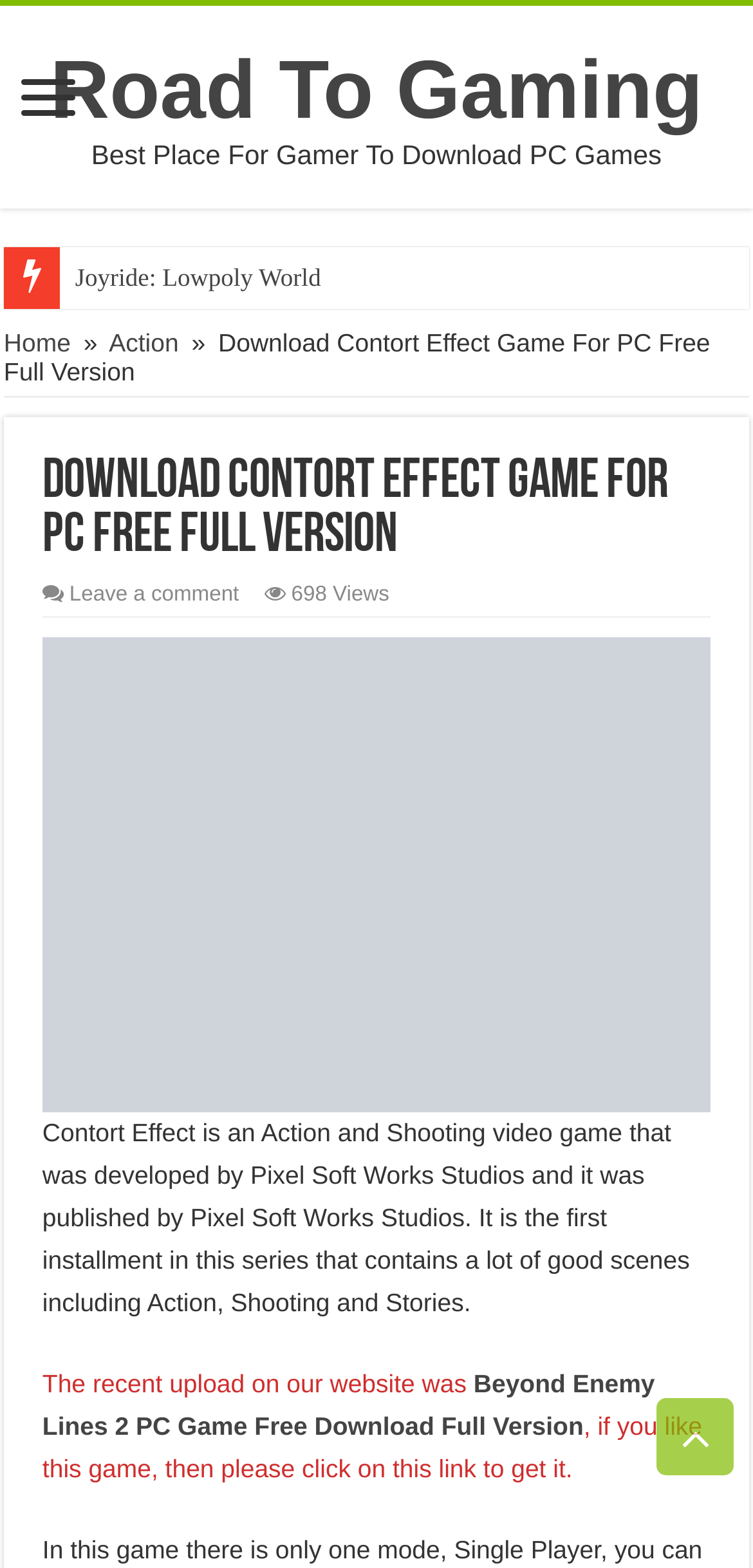Can you find and provide the title of the webpage?

Download Contort Effect Game For PC Free Full Version